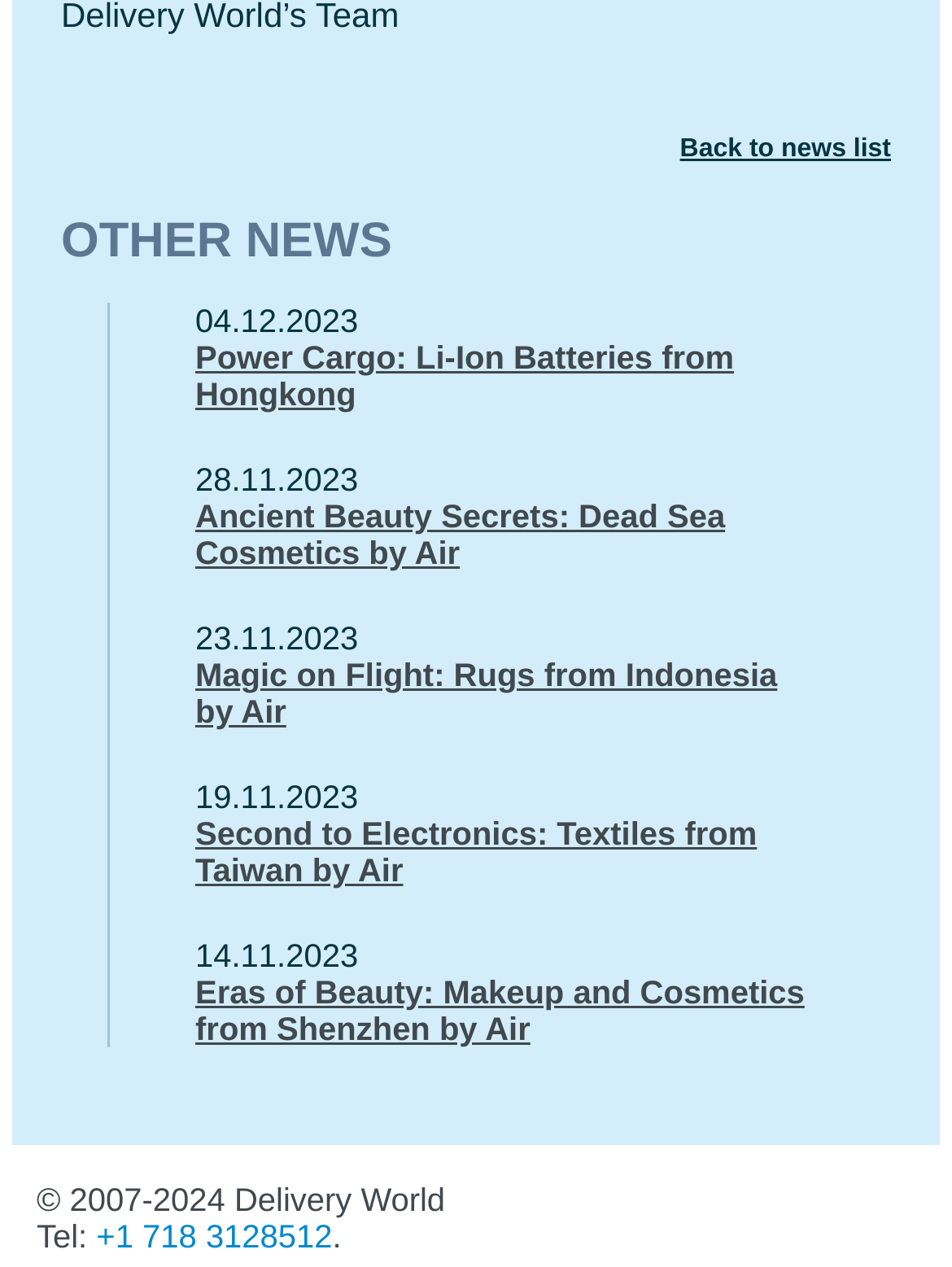Identify the bounding box for the given UI element using the description provided. Coordinates should be in the format (top-left x, top-left y, bottom-right x, bottom-right y) and must be between 0 and 1. Here is the description: +1 718 3128512

[0.101, 0.961, 0.349, 0.99]